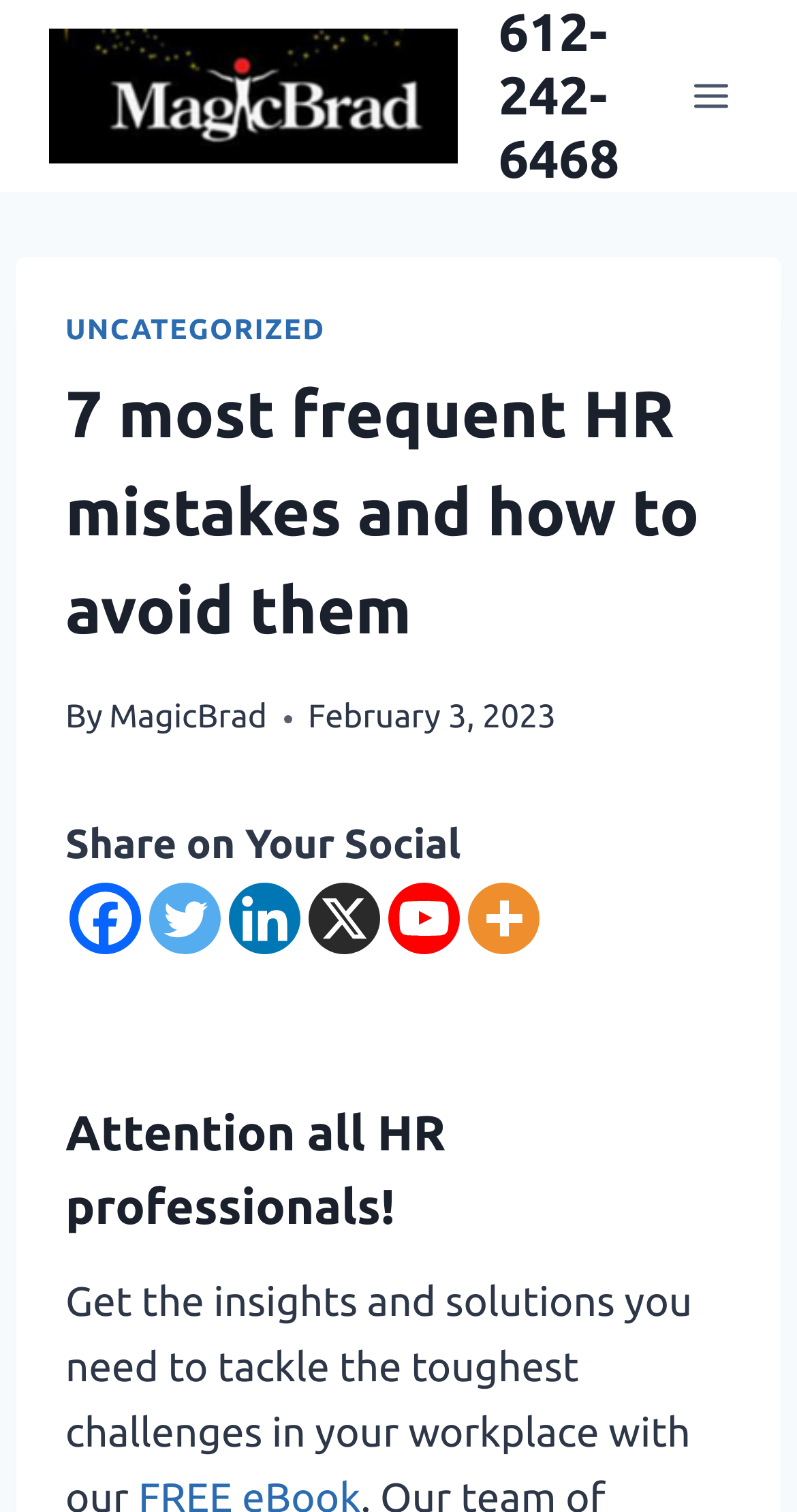Identify the bounding box of the UI element that matches this description: "612-242-6468Together We Accomplish More".

[0.062, 0.0, 0.844, 0.126]